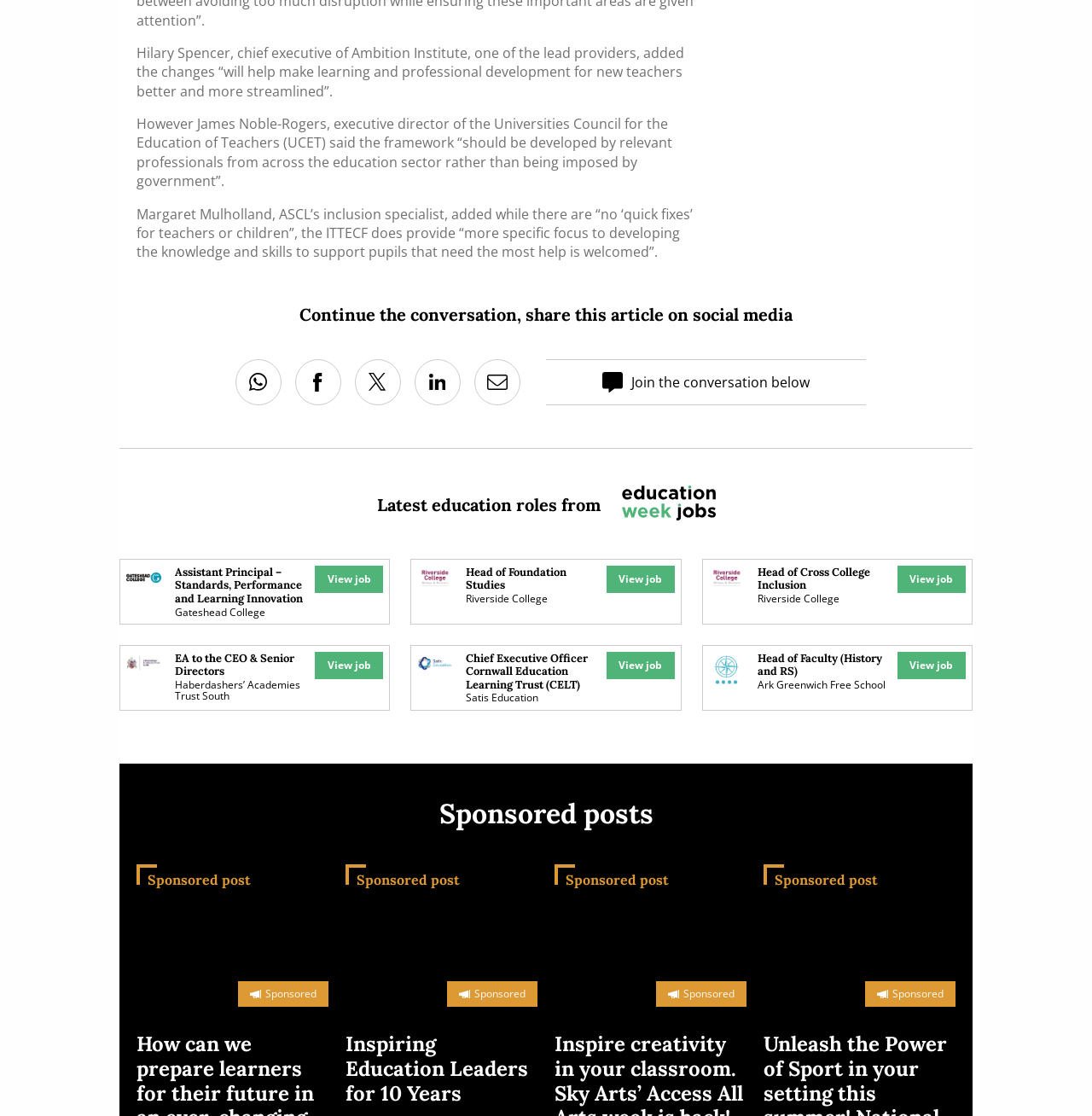What is the name of the college that is hiring an Assistant Principal – Standards, Performance and Learning Innovation?
Using the details from the image, give an elaborate explanation to answer the question.

The answer can be found in the image element with the text 'Assistant Principal – Standards, Performance and Learning Innovation', which is followed by a StaticText element mentioning 'Gateshead College'.